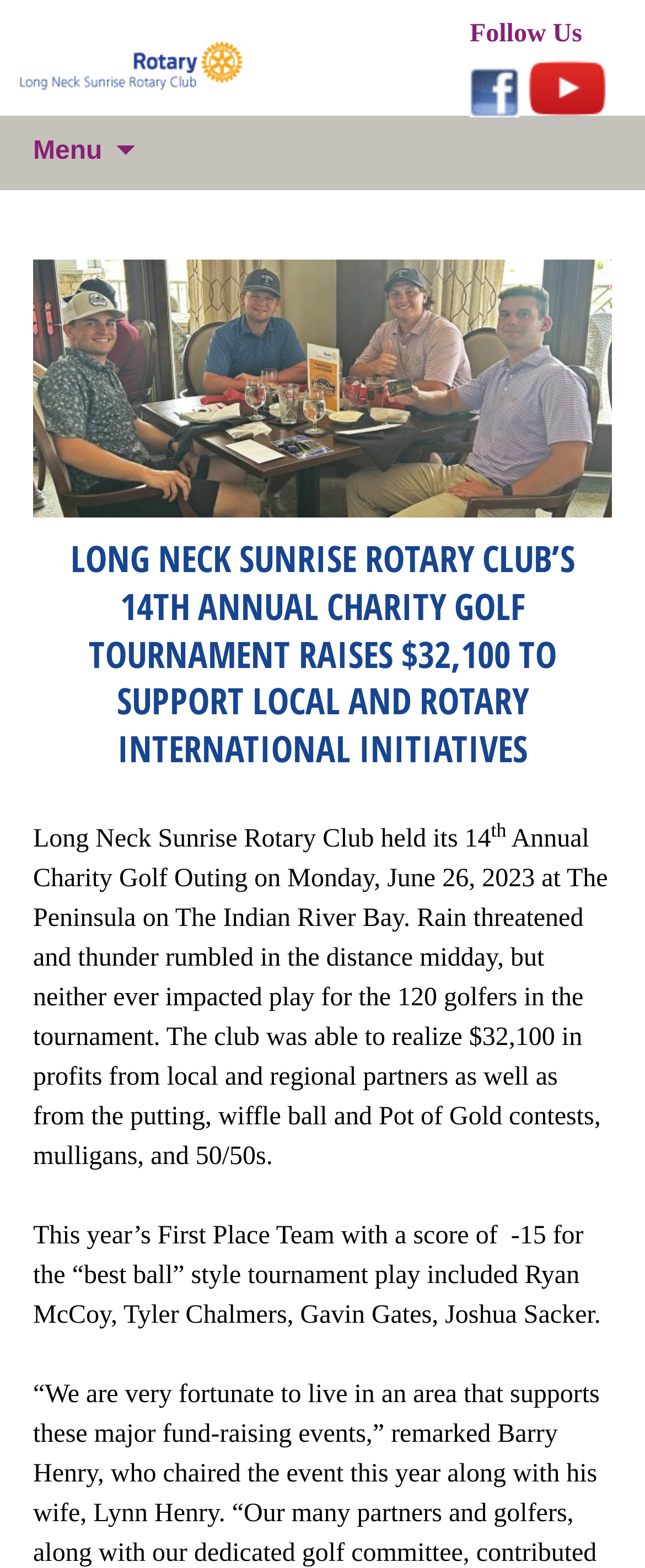What was the score of the First Place Team?
Refer to the image and respond with a one-word or short-phrase answer.

-15